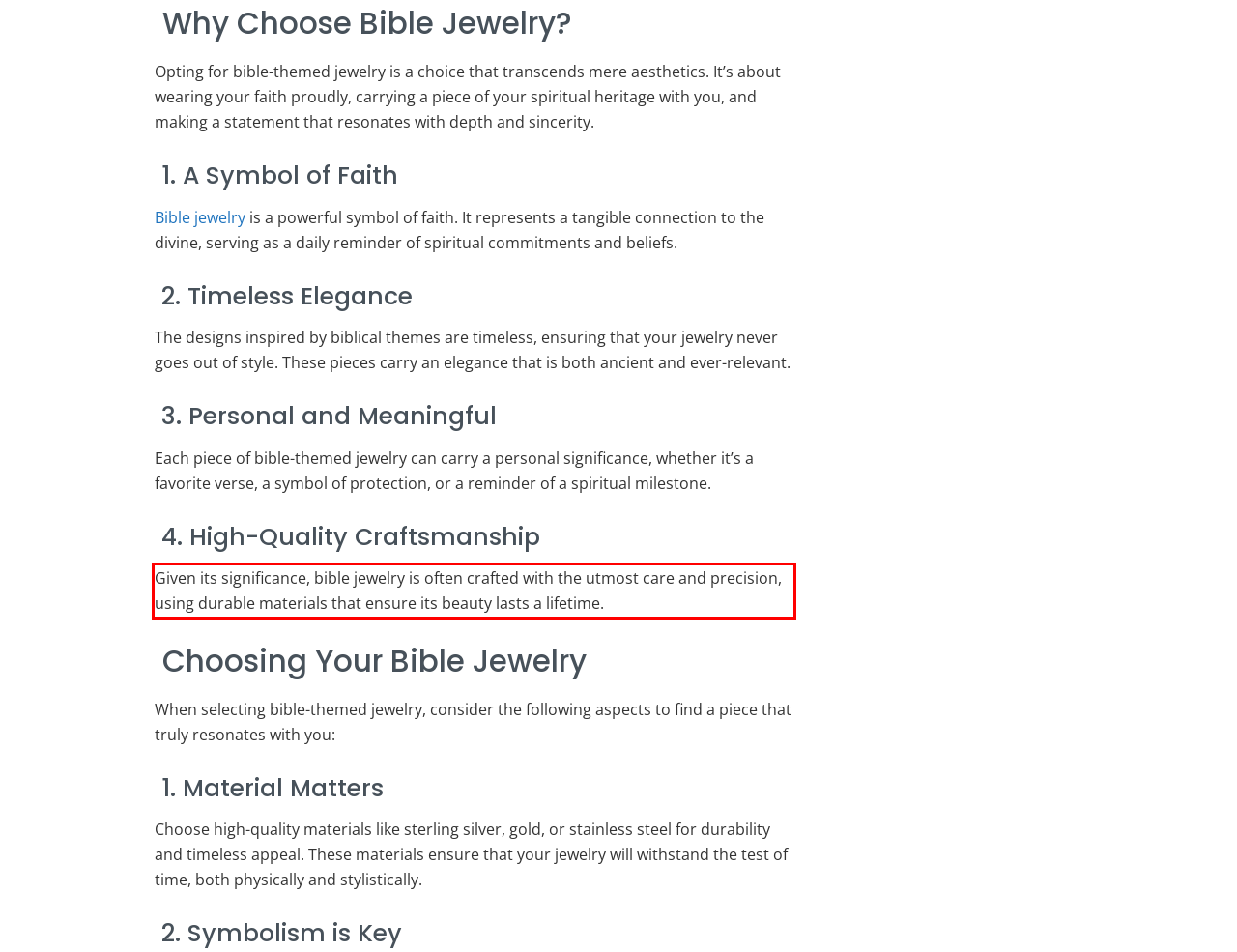Please analyze the screenshot of a webpage and extract the text content within the red bounding box using OCR.

Given its significance, bible jewelry is often crafted with the utmost care and precision, using durable materials that ensure its beauty lasts a lifetime.